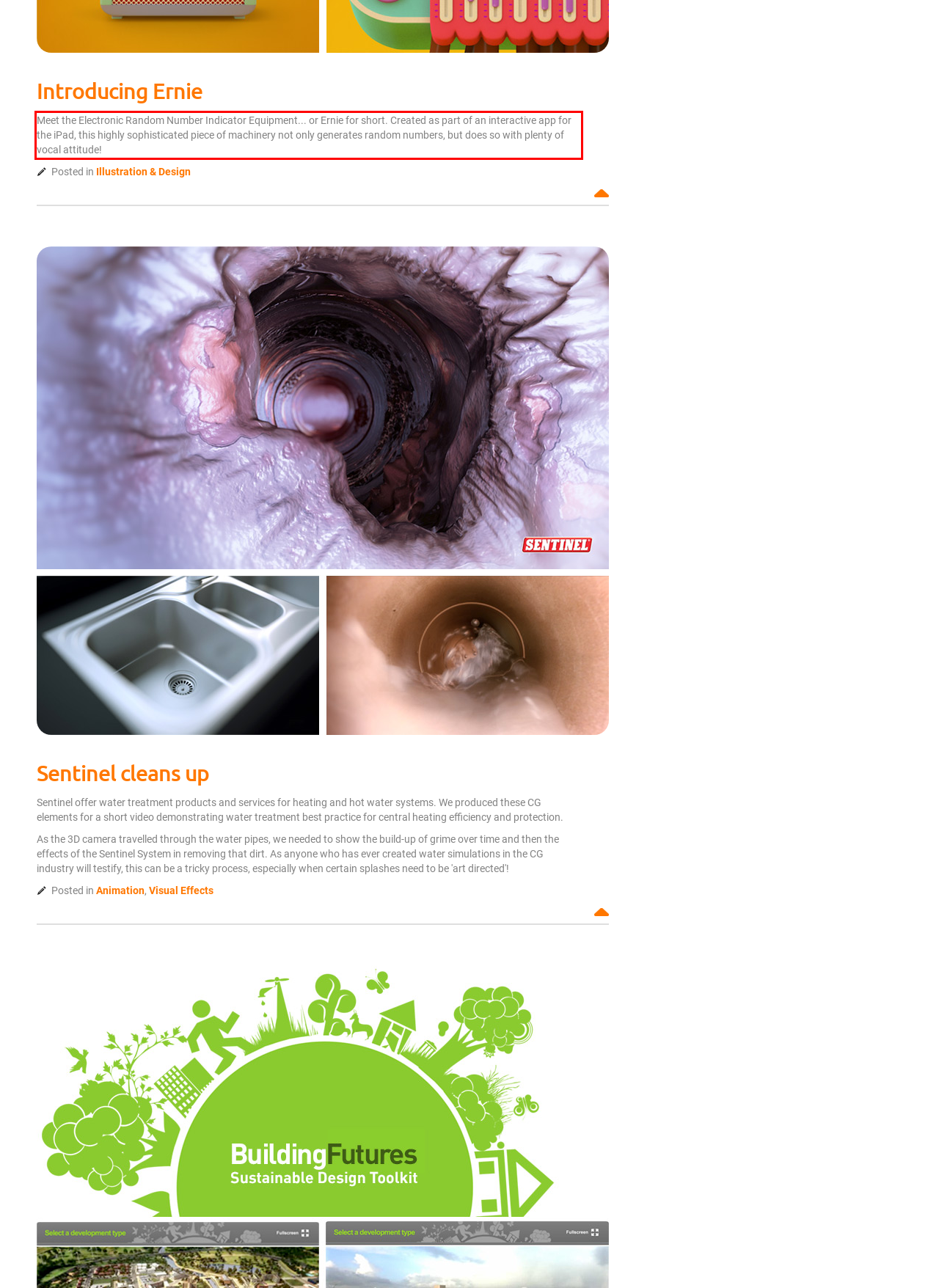Please recognize and transcribe the text located inside the red bounding box in the webpage image.

Meet the Electronic Random Number Indicator Equipment... or Ernie for short. Created as part of an interactive app for the iPad, this highly sophisticated piece of machinery not only generates random numbers, but does so with plenty of vocal attitude!